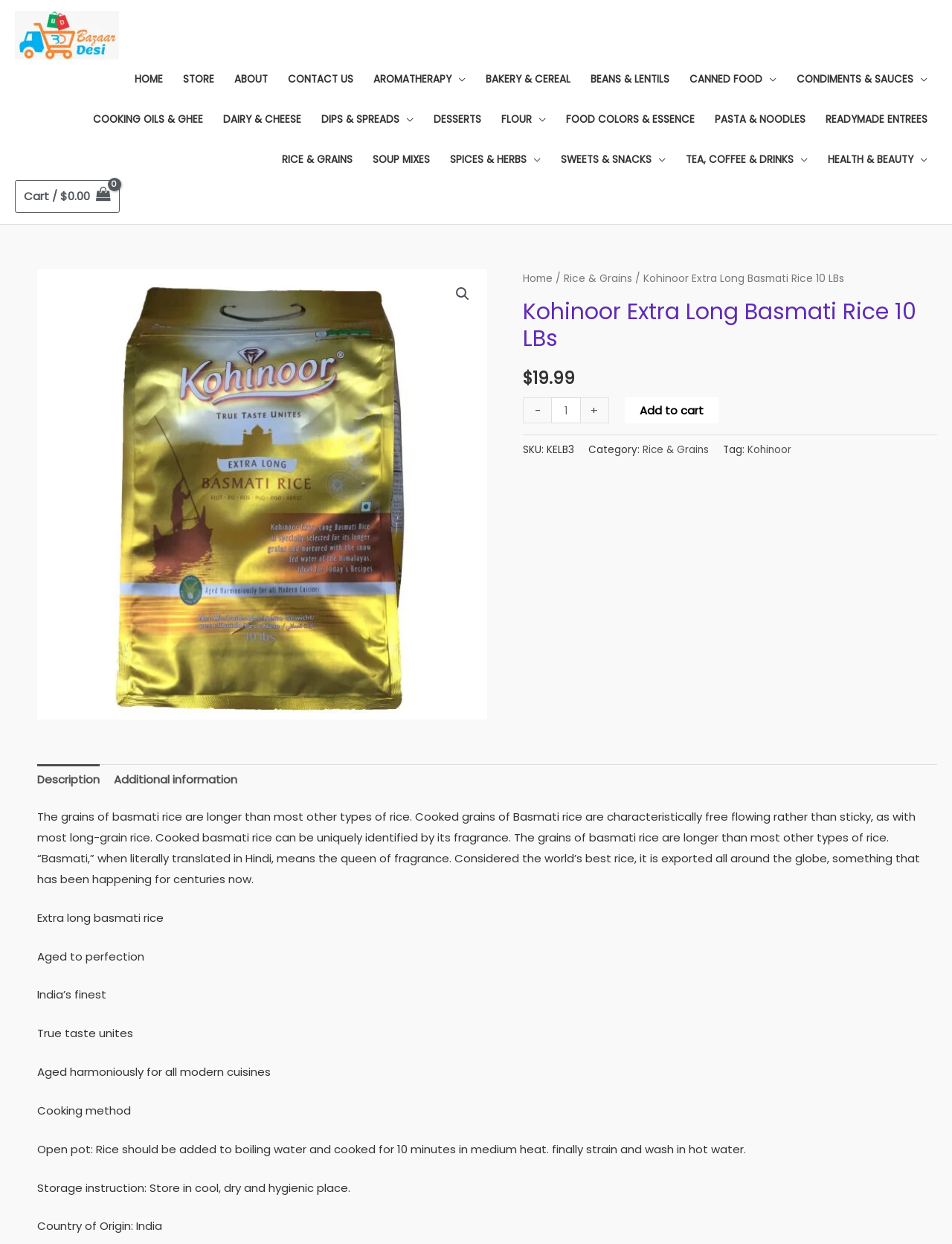Determine the bounding box coordinates of the region I should click to achieve the following instruction: "Increase the product quantity". Ensure the bounding box coordinates are four float numbers between 0 and 1, i.e., [left, top, right, bottom].

[0.61, 0.319, 0.64, 0.34]